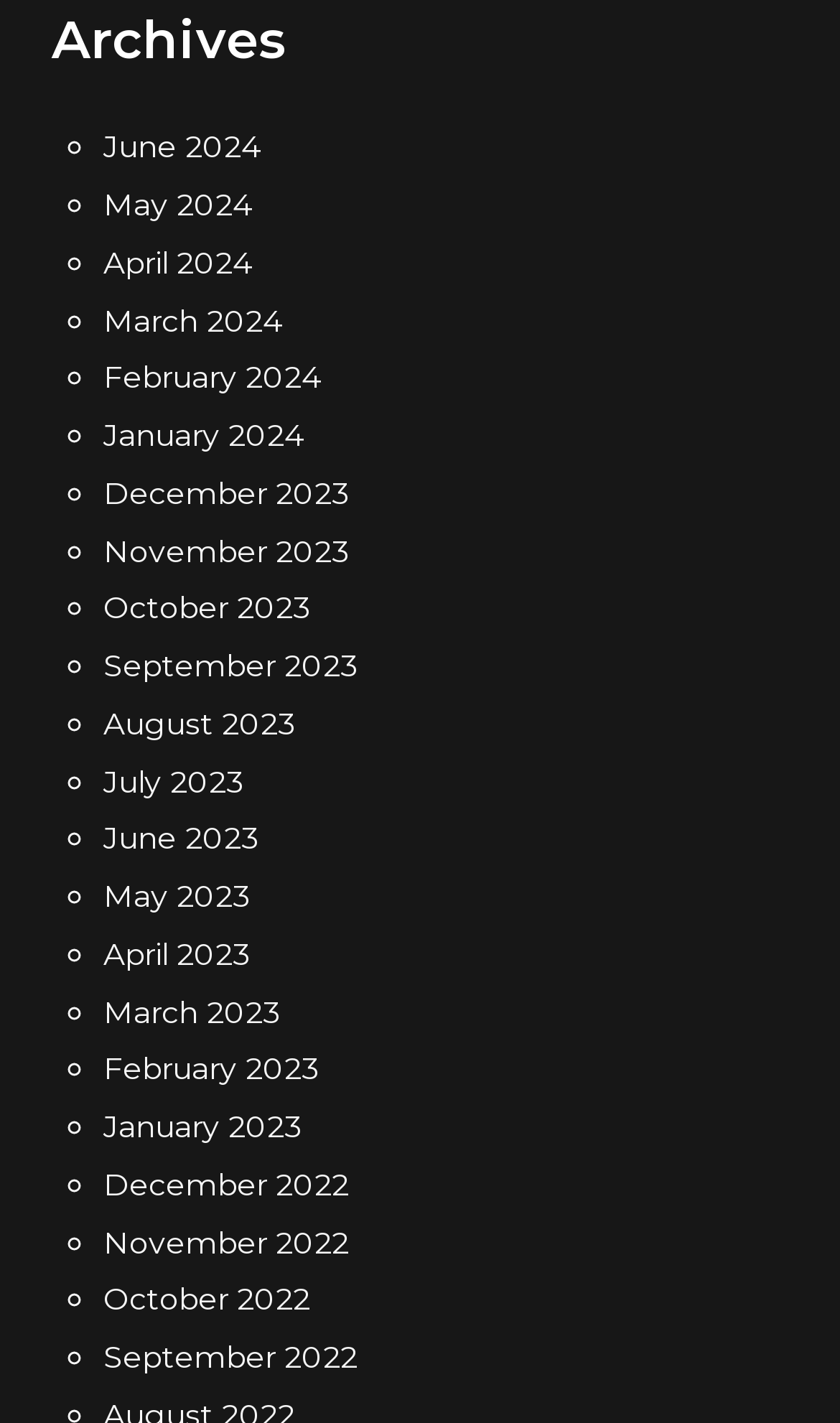Find the bounding box of the element with the following description: "June 2024". The coordinates must be four float numbers between 0 and 1, formatted as [left, top, right, bottom].

[0.123, 0.09, 0.31, 0.117]